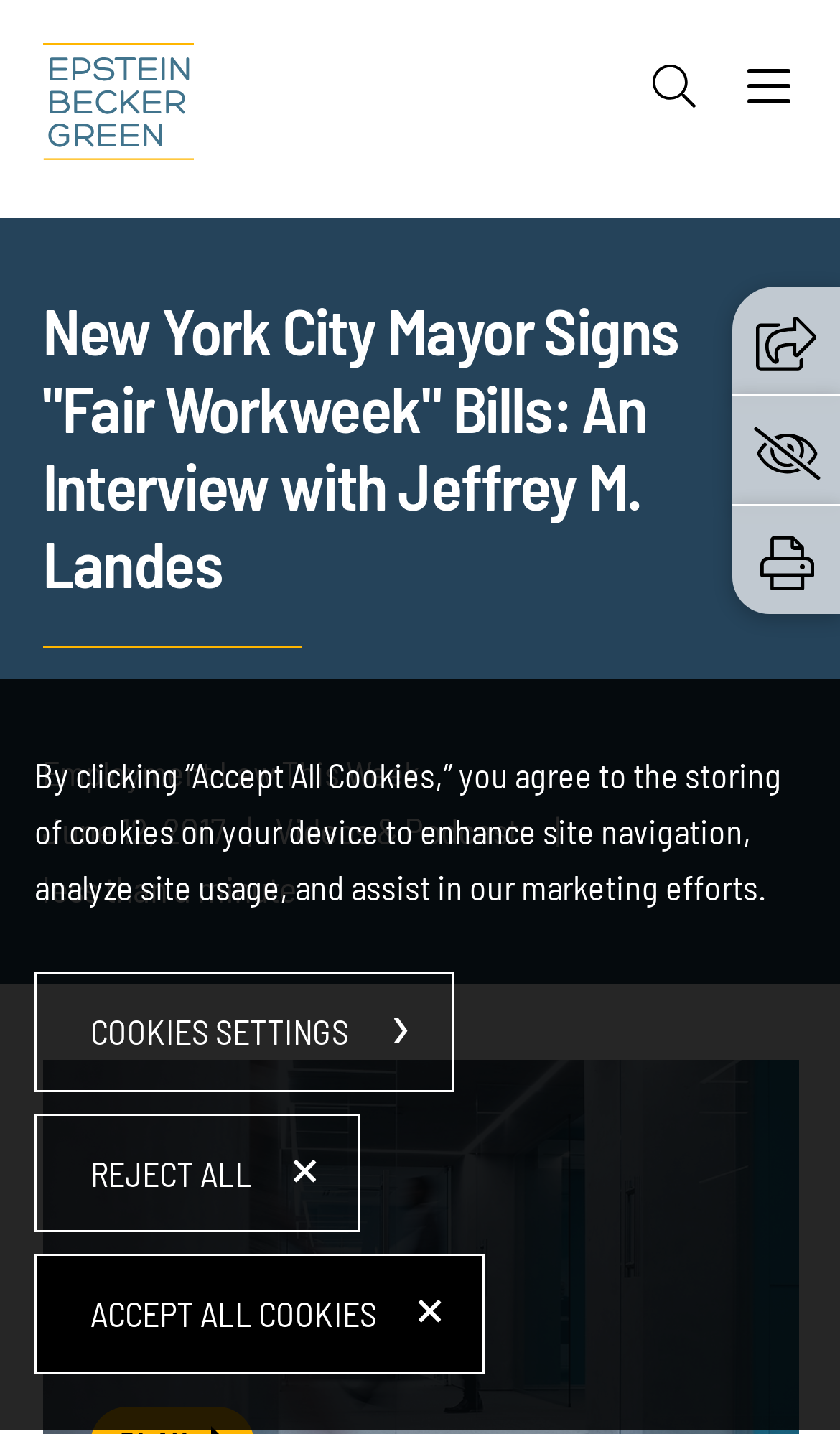Determine the bounding box coordinates for the area that needs to be clicked to fulfill this task: "Print the page". The coordinates must be given as four float numbers between 0 and 1, i.e., [left, top, right, bottom].

[0.904, 0.369, 0.968, 0.411]